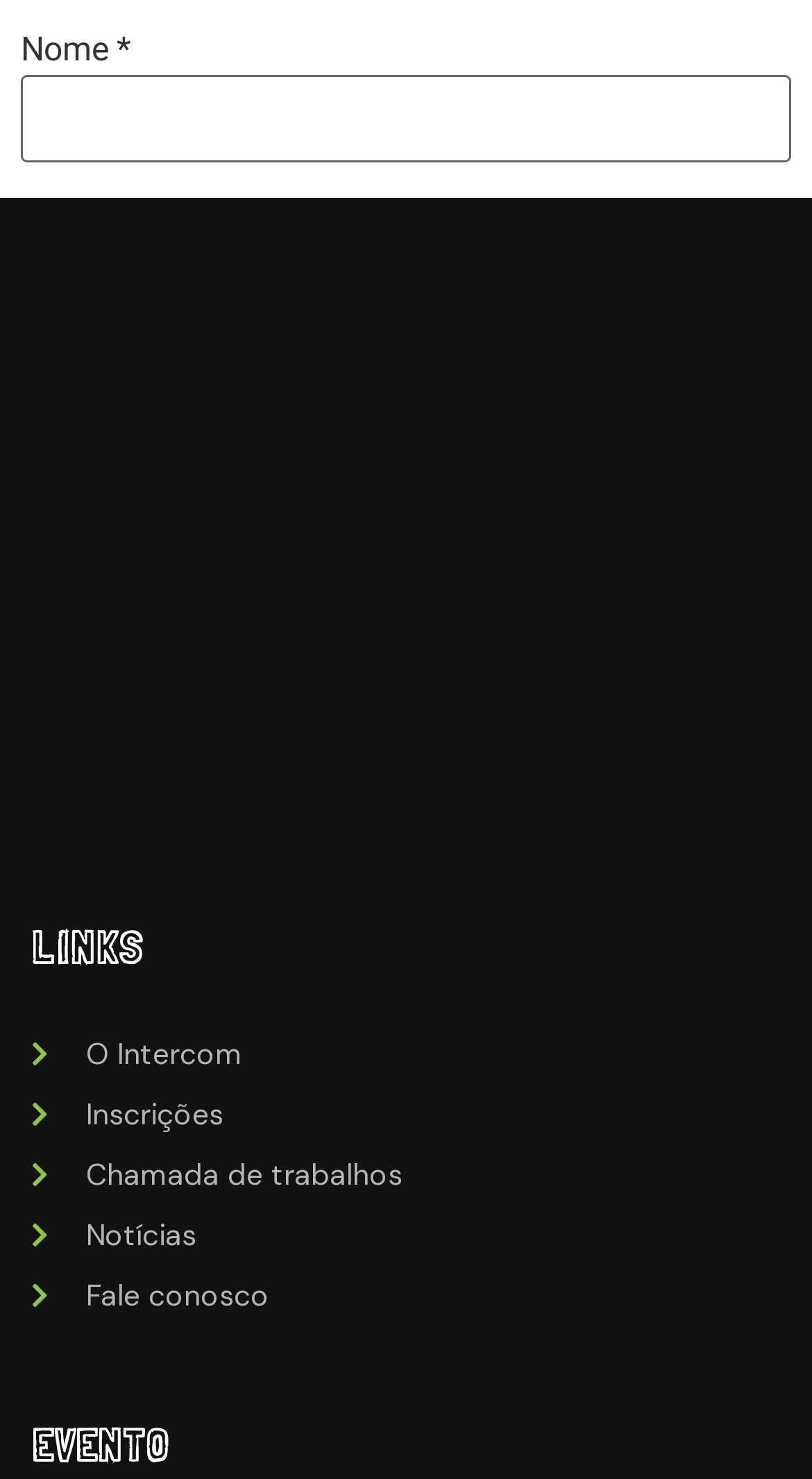Specify the bounding box coordinates of the area that needs to be clicked to achieve the following instruction: "Visit the O Intercom link".

[0.038, 0.698, 0.496, 0.727]